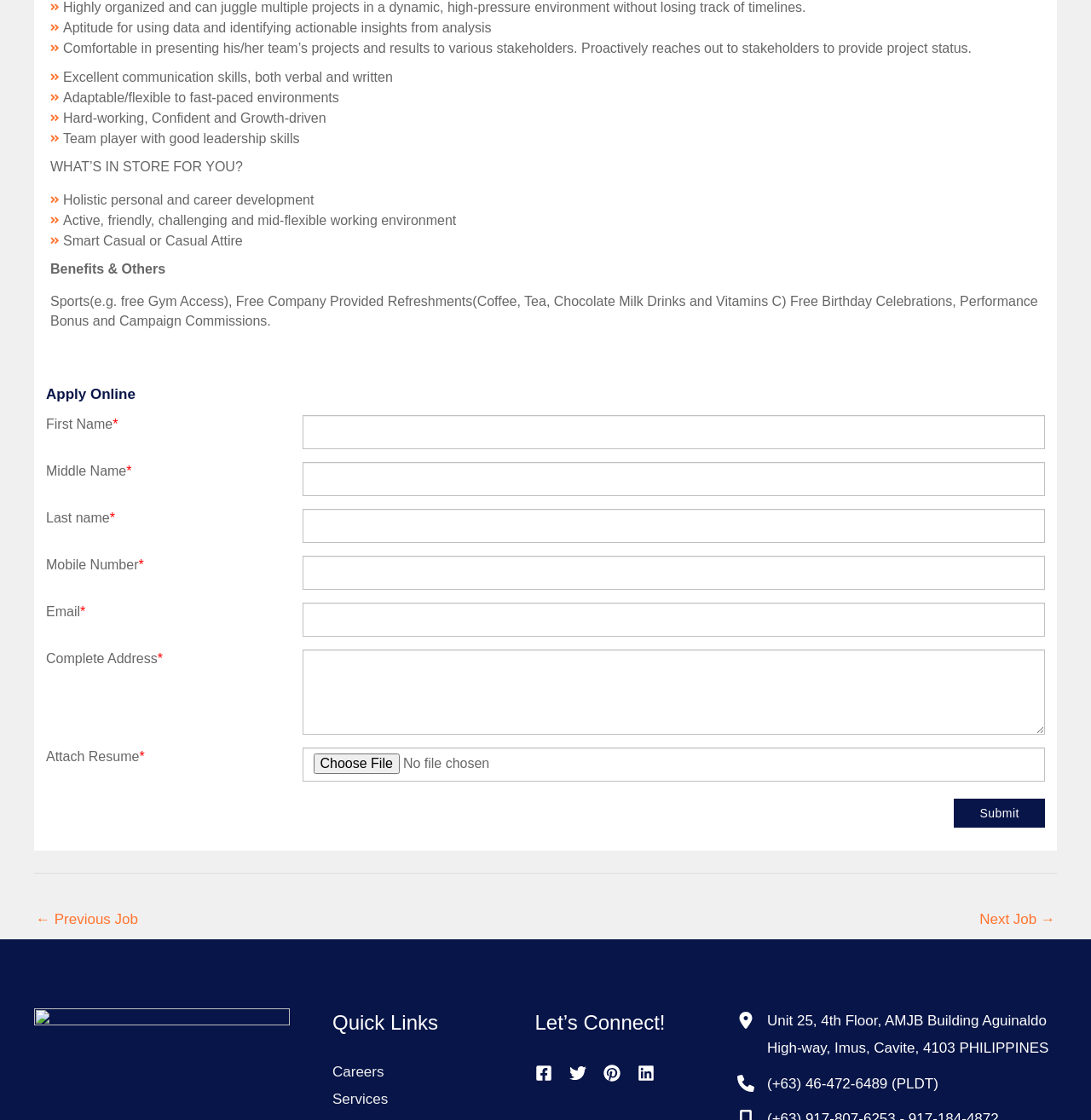Please find the bounding box coordinates for the clickable element needed to perform this instruction: "Attach resume".

[0.277, 0.668, 0.958, 0.698]